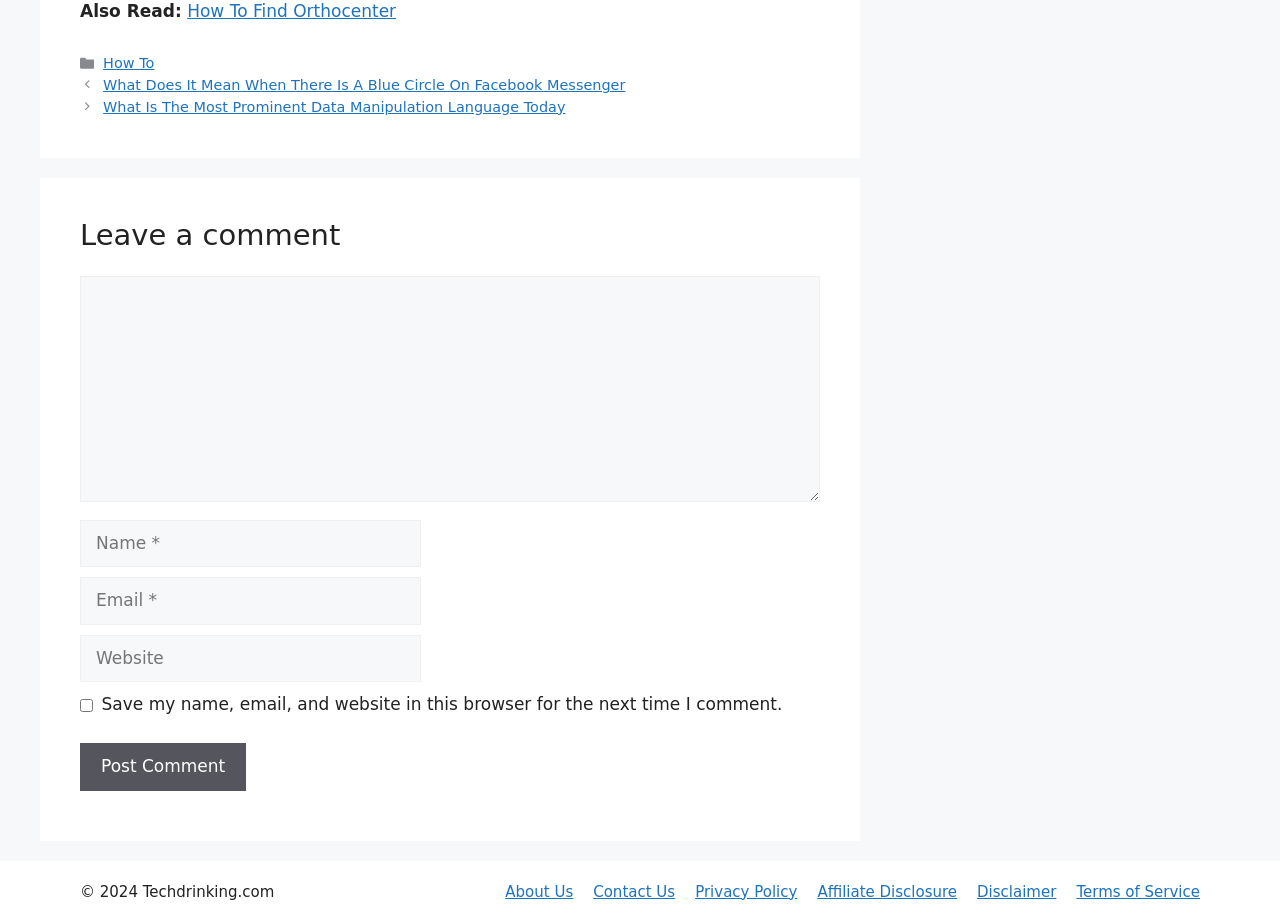Identify the bounding box coordinates for the UI element described as: "name="submit" value="Post Comment"". The coordinates should be provided as four floats between 0 and 1: [left, top, right, bottom].

[0.062, 0.805, 0.192, 0.857]